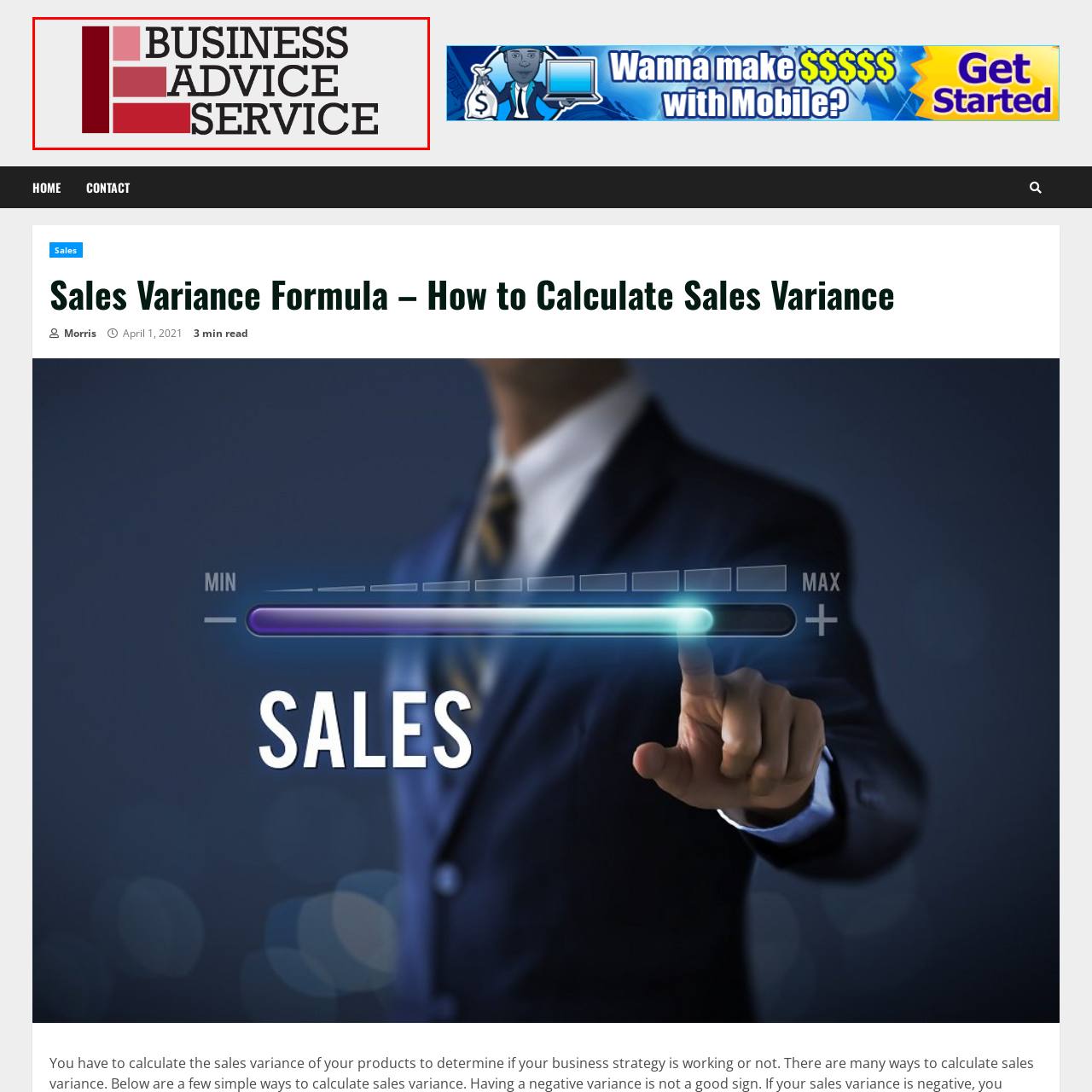Examine the image within the red border, What is the purpose of the Business Advice Service? 
Please provide a one-word or one-phrase answer.

To offer valuable advice